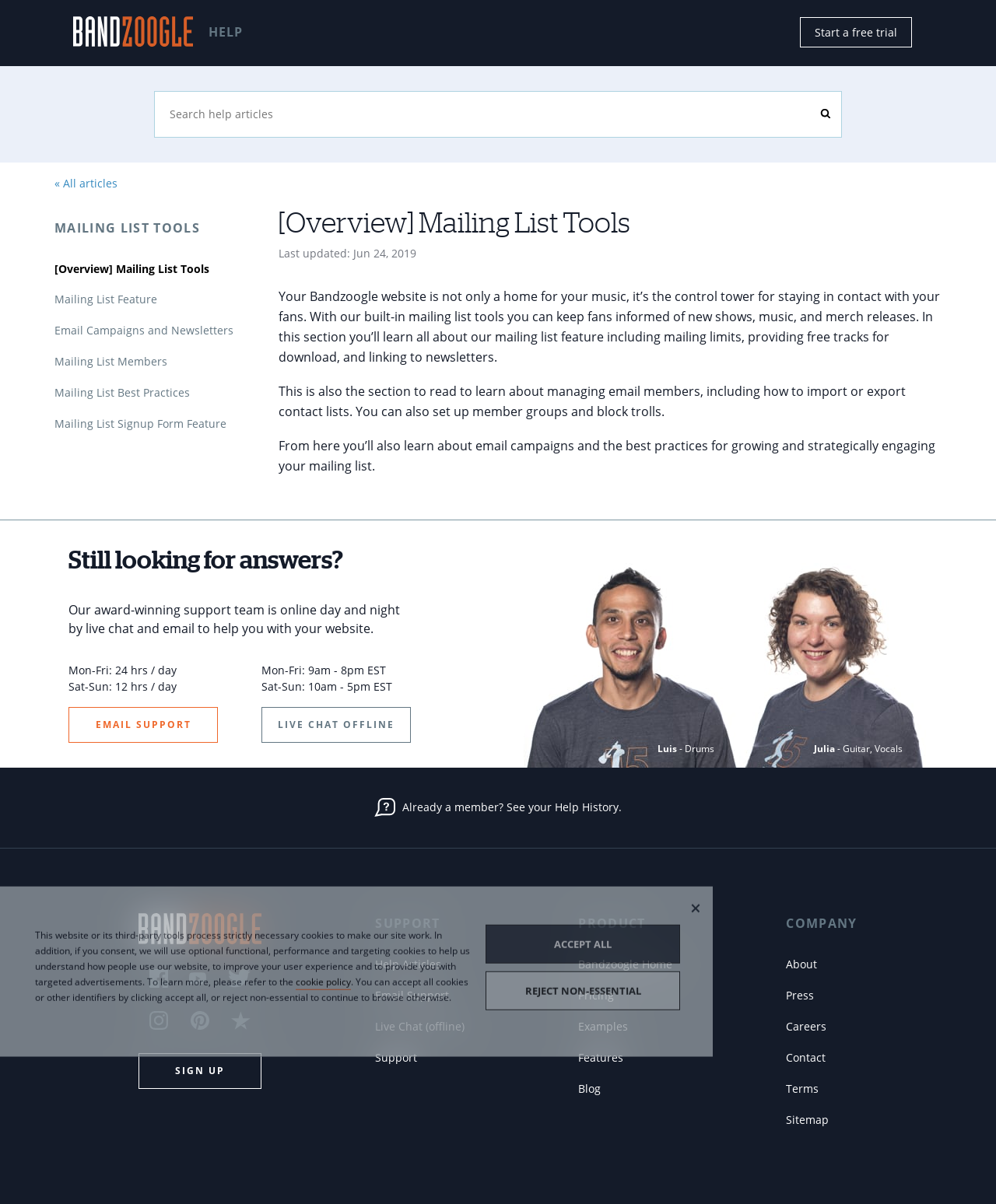Describe all the visual and textual components of the webpage comprehensively.

This webpage is a help section for Bandzoogle, a website builder for musicians. At the top, there is a navigation bar with links to "HELP" and "Start a free trial". Below the navigation bar, there is a search bar with a submit button and a search icon.

The main content of the page is divided into sections. The first section has a heading "[Overview] Mailing List Tools" and a subheading "Last updated: Jun 24, 2019". Below the heading, there is a paragraph of text that explains the purpose of the mailing list feature on Bandzoogle. The text is followed by three more paragraphs that provide an overview of the mailing list tools, including managing email members, setting up member groups, and blocking trolls.

To the left of the main content, there is a sidebar with links to various help articles, including "MAILING LIST TOOLS", "Mailing List Feature", "Email Campaigns and Newsletters", and more. Below the links, there is a heading "Still looking for answers?" and a paragraph of text that explains how to get support from Bandzoogle's award-winning support team.

In the middle of the page, there are two images of people, Luis and Julia, with captions indicating their roles in the company. Below the images, there is a link to "EMAIL SUPPORT" and a button to initiate a live chat.

At the bottom of the page, there are three columns of links. The first column is labeled "SUPPORT" and includes links to help articles, email support, and live chat. The second column is labeled "PRODUCT" and includes links to Bandzoogle's home page, pricing, examples, features, and blog. The third column is labeled "COMPANY" and includes links to about, press, careers, contact, terms, and sitemap.

Finally, at the very bottom of the page, there is a notice about cookies and a link to the cookie policy.